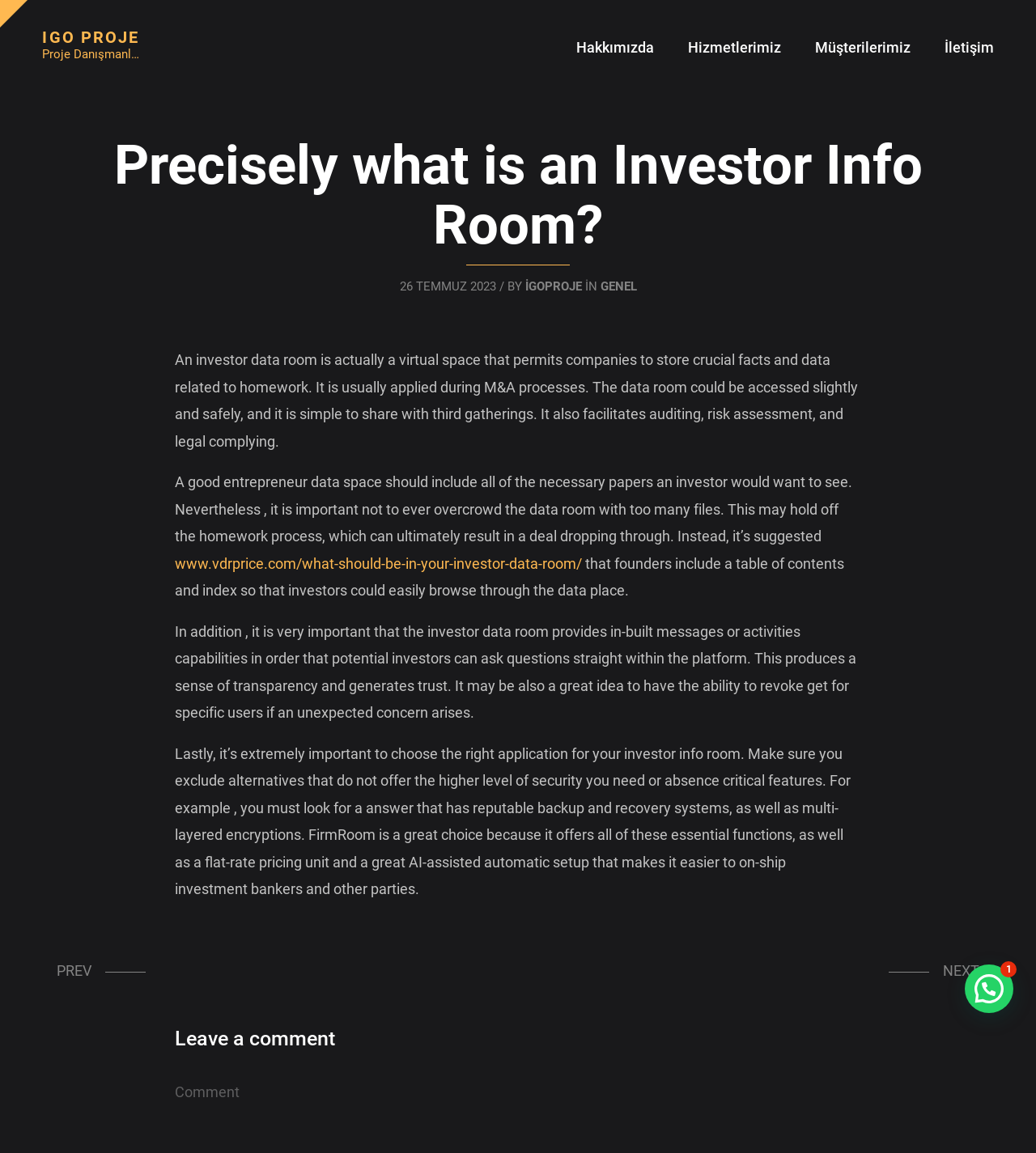Give an in-depth explanation of the webpage layout and content.

The webpage is about Investor Info Room, a virtual space for companies to store crucial facts and data related to homework, typically used during M&A processes. 

At the top, there is a header section with a title "Precisely what is an Investor Info Room?" and a subheading with the date "26 TEMMUZ 2023" and the author "İGOPROJE GENEL". 

Below the header, there is a main content section that explains the concept of an investor data room, its importance, and its features. The text is divided into four paragraphs, with the first paragraph introducing the concept, the second paragraph discussing the importance of not overcrowding the data room, the third paragraph highlighting the need for a table of contents and index, and the fourth paragraph emphasizing the importance of choosing the right software for the investor info room.

On the top right, there are five links: "İGO PROJE Proje Danışmanlık", "Hakkımızda", "Hizmetlerimiz", "Müşterilerimiz", and "İletişim". 

At the bottom, there is a footer section with two links: "PREV" and "NEXT". Additionally, there is a section that allows users to leave a comment, and a text "Yardımcı olmamızı ister misiniz?" which translates to "Do you want us to help?"